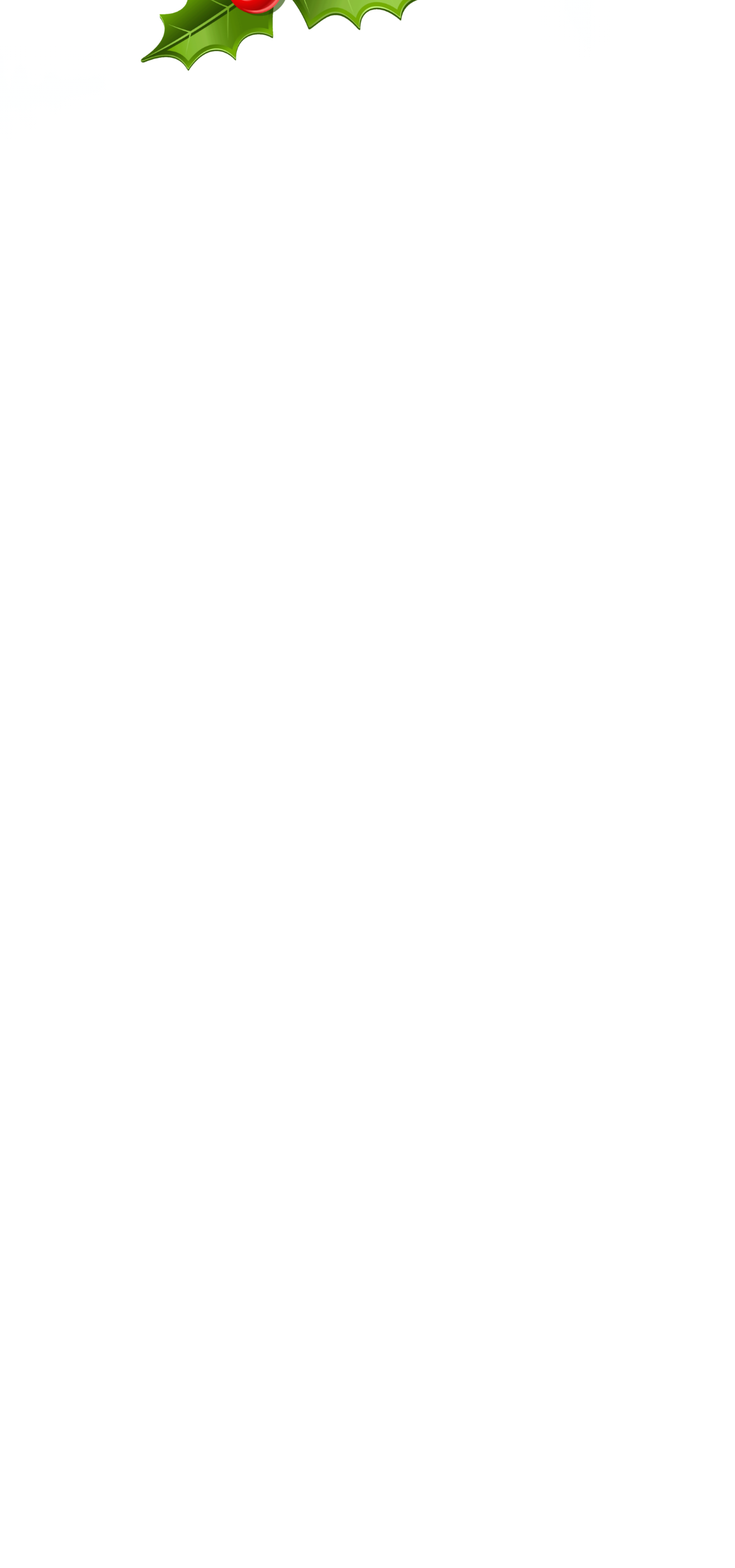What is the phone number mentioned on the webpage?
Kindly offer a comprehensive and detailed response to the question.

The webpage contains a link with the text '516-628-TOYS', which appears to be a phone number.